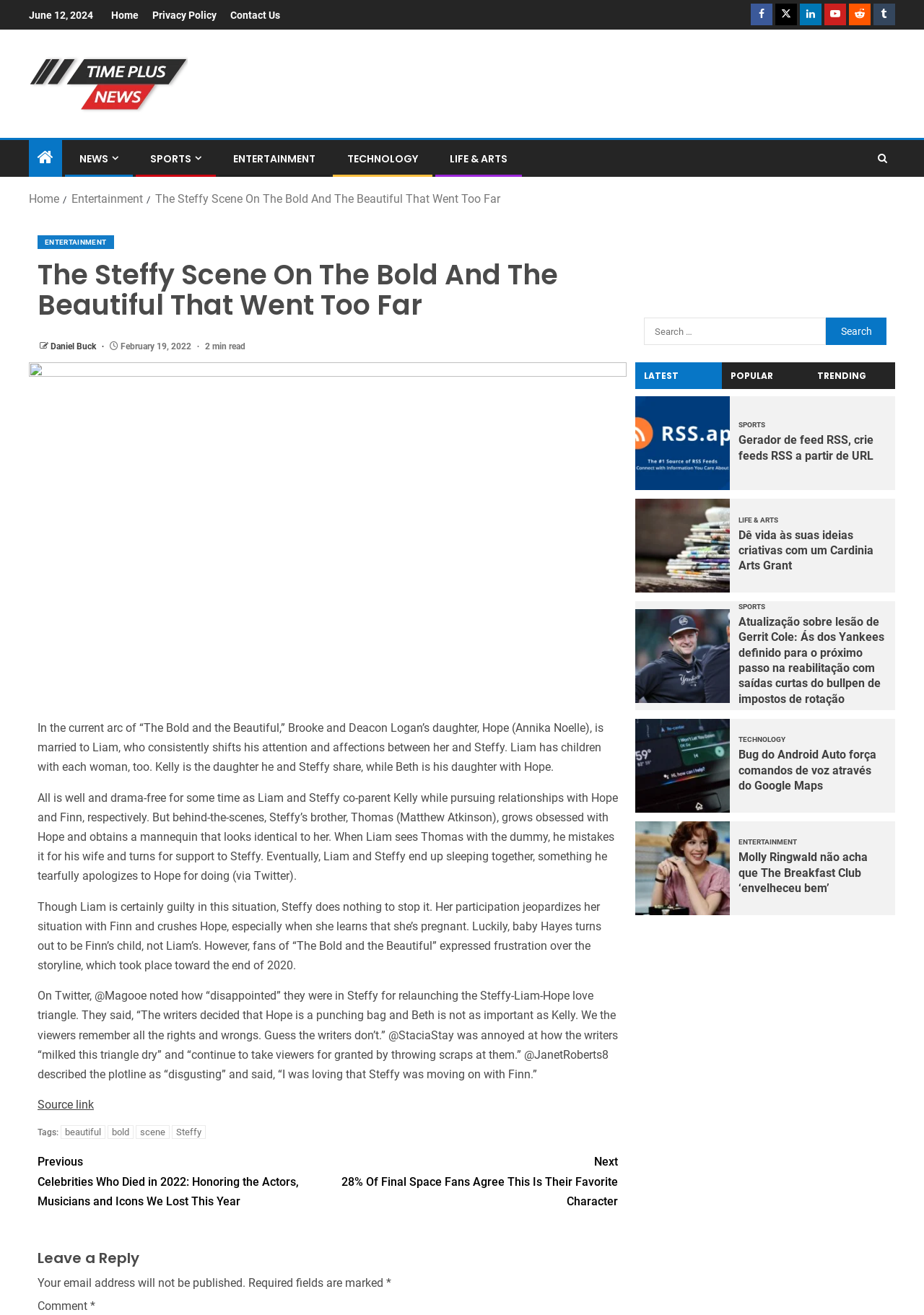Determine the bounding box of the UI component based on this description: "Life & Arts". The bounding box coordinates should be four float values between 0 and 1, i.e., [left, top, right, bottom].

[0.799, 0.392, 0.846, 0.398]